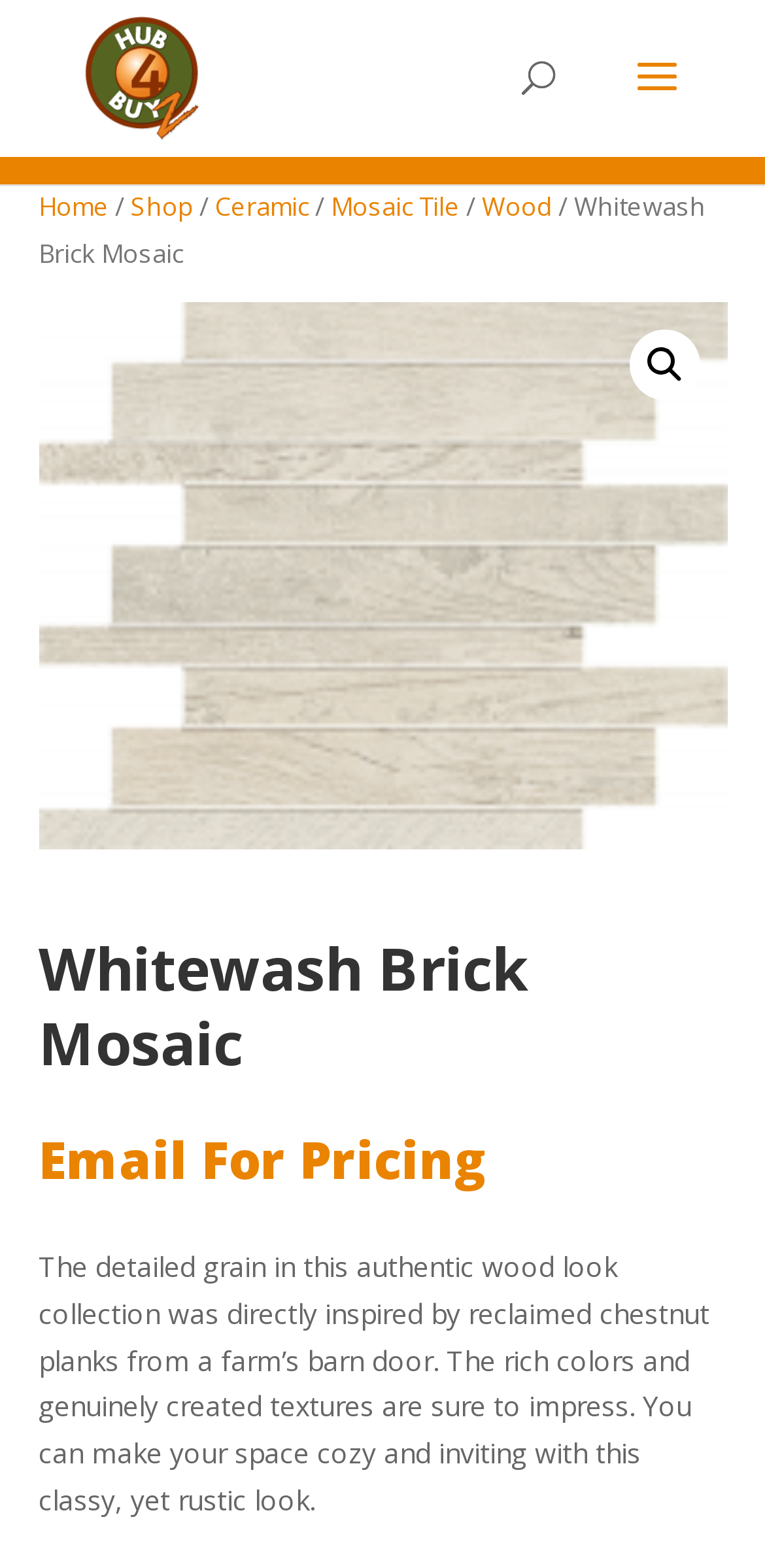Can you provide the bounding box coordinates for the element that should be clicked to implement the instruction: "search for products"?

[0.5, 0.0, 0.9, 0.001]